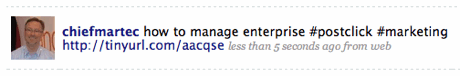Utilize the details in the image to thoroughly answer the following question: How old is the tweet?

The timestamp of the tweet indicates that it was shared less than 5 seconds ago, which means it is a very recent tweet. This suggests that the conversation or topic being discussed is currently active and relevant in the fast-paced world of social media.